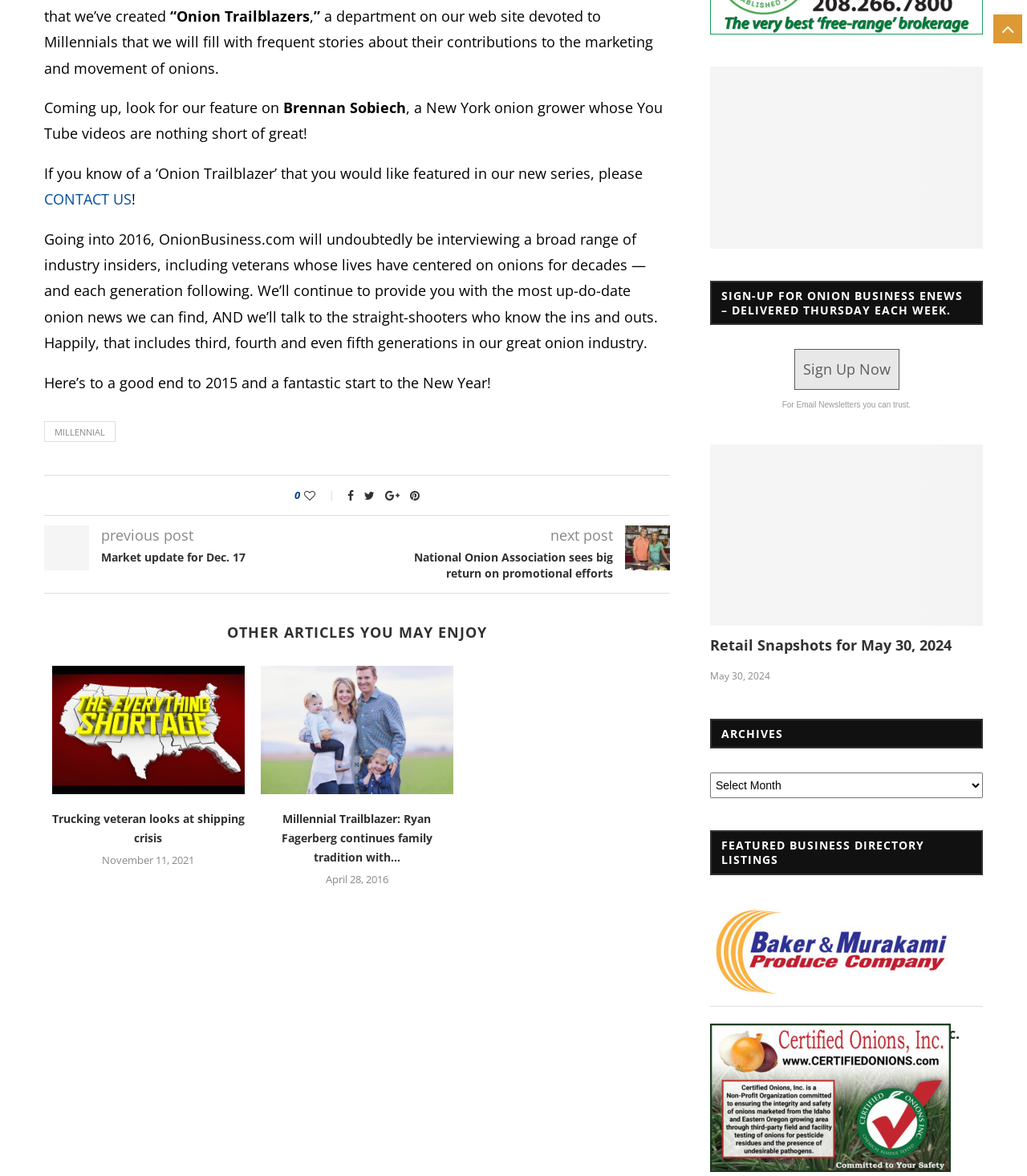Identify the bounding box coordinates of the clickable section necessary to follow the following instruction: "Click the 'MILLENNIAL' link". The coordinates should be presented as four float numbers from 0 to 1, i.e., [left, top, right, bottom].

[0.043, 0.358, 0.112, 0.376]